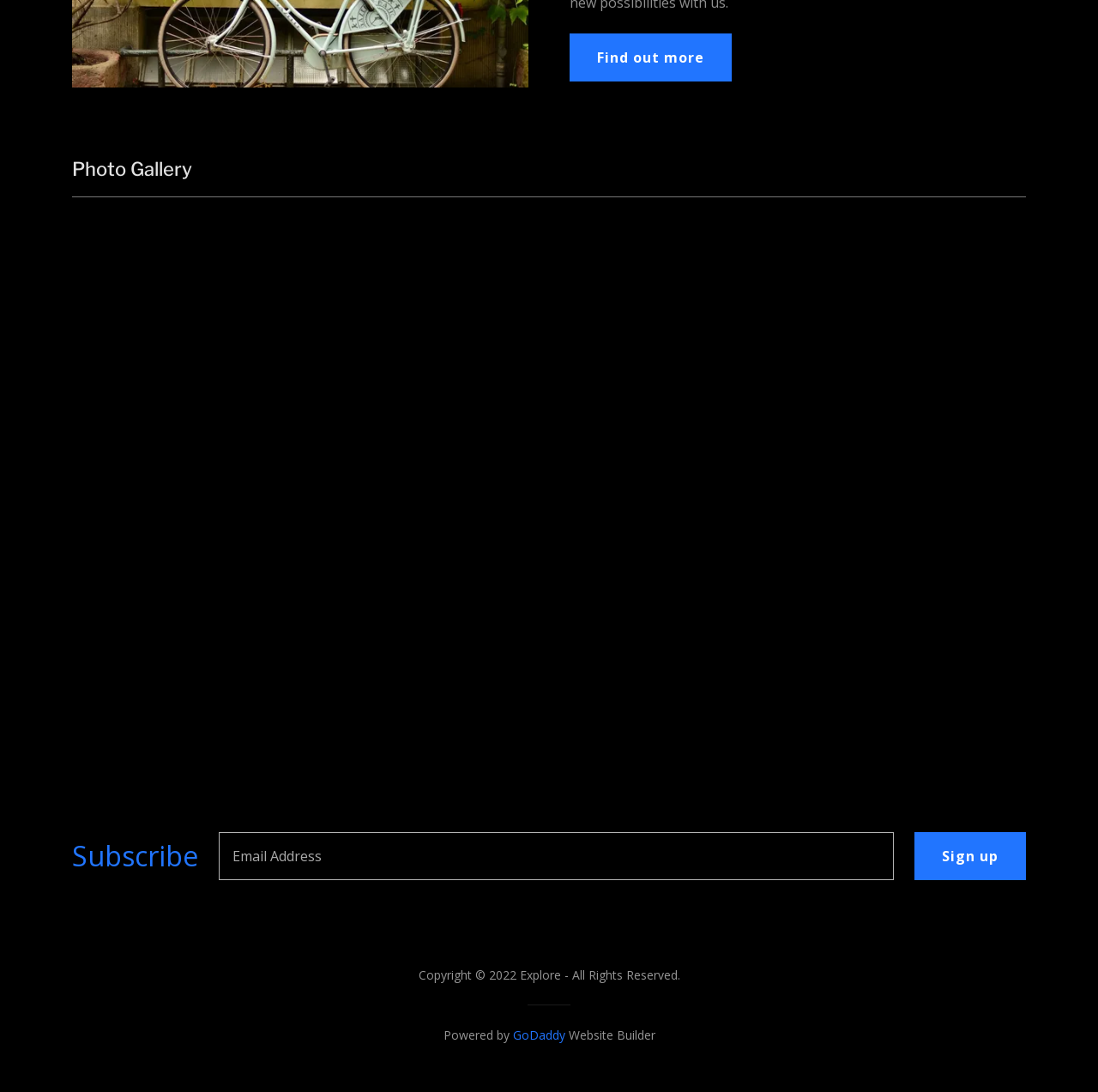What is the copyright year mentioned at the bottom of the webpage?
Please provide a detailed and comprehensive answer to the question.

The copyright information at the bottom of the webpage mentions 'Copyright © 2022 Explore - All Rights Reserved.', which indicates that the copyright year is 2022.